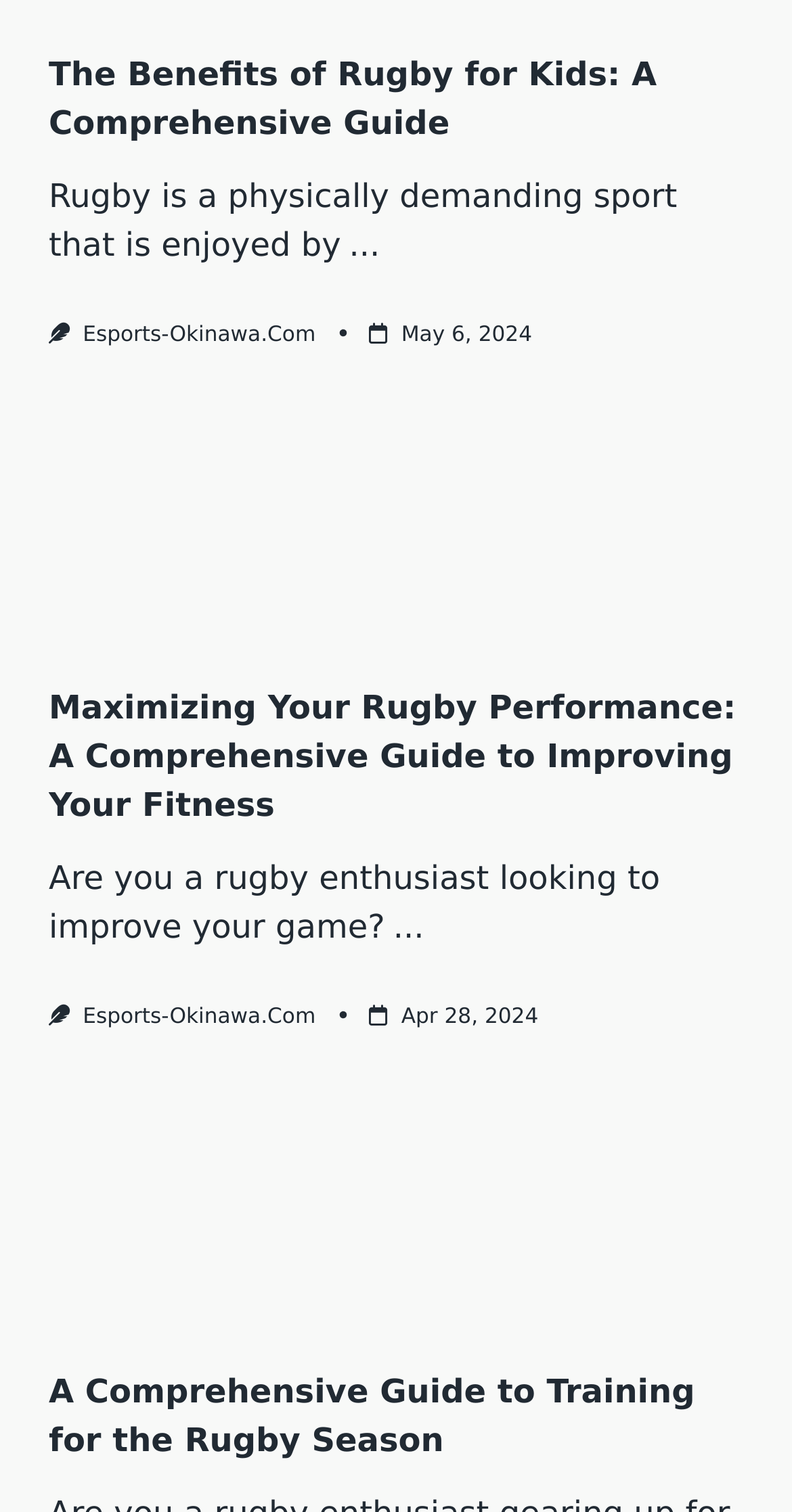Respond with a single word or phrase to the following question: How many images are on this webpage?

2